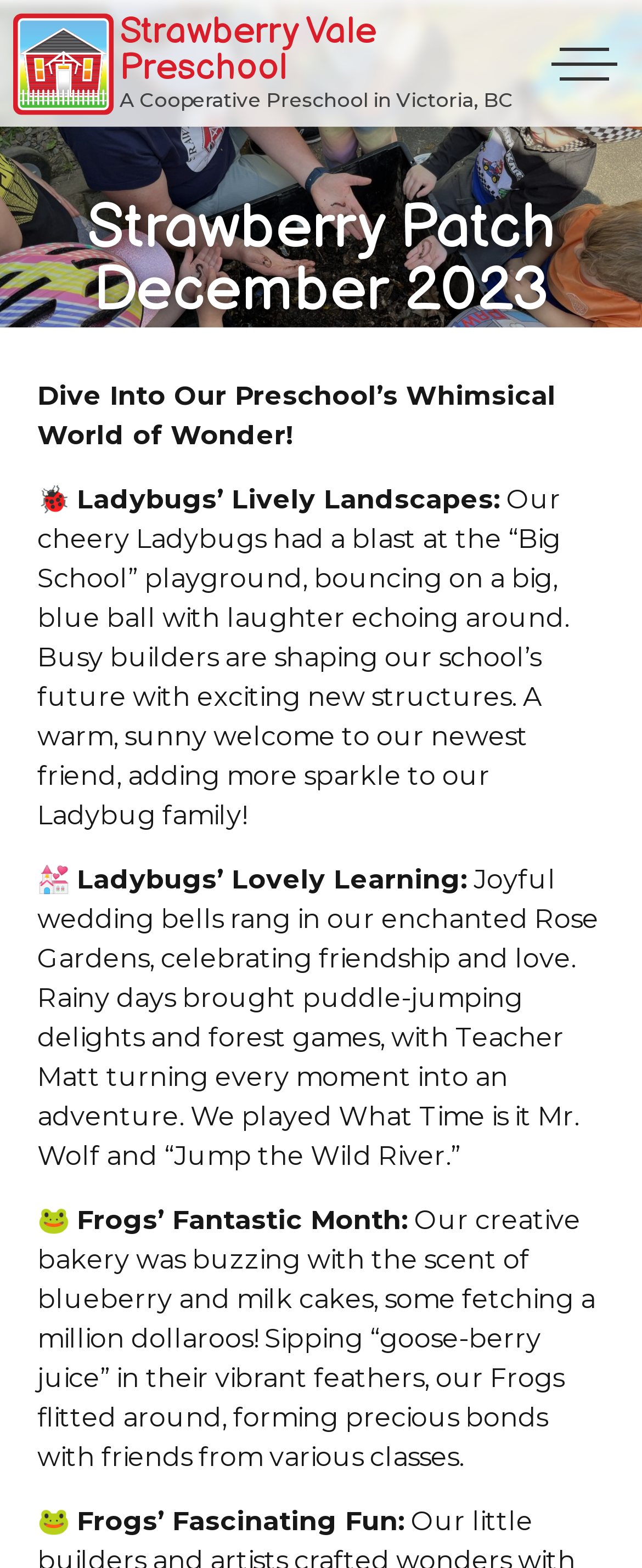Please look at the image and answer the question with a detailed explanation: What is the name of the garden mentioned in the Ladybugs' activity?

The name of the garden can be found in the text 'Joyful wedding bells rang in our enchanted Rose Gardens...' which describes the Ladybugs' activity.